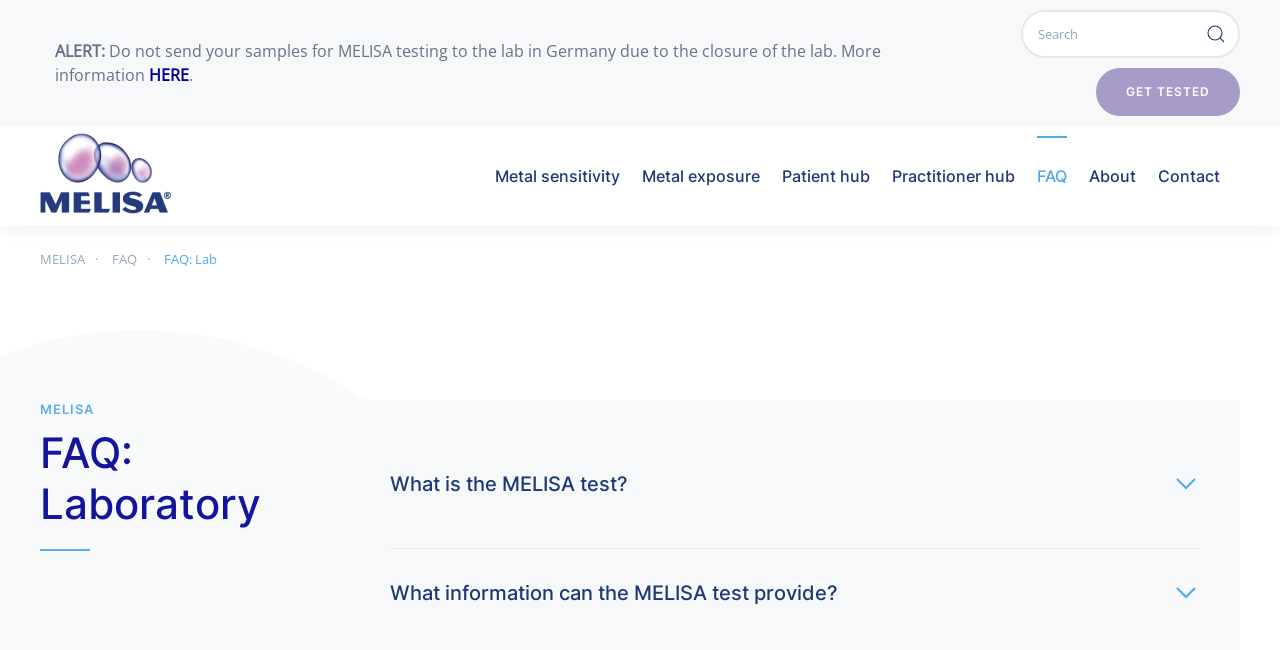Identify the bounding box coordinates of the part that should be clicked to carry out this instruction: "Read the FAQ".

[0.81, 0.209, 0.834, 0.332]